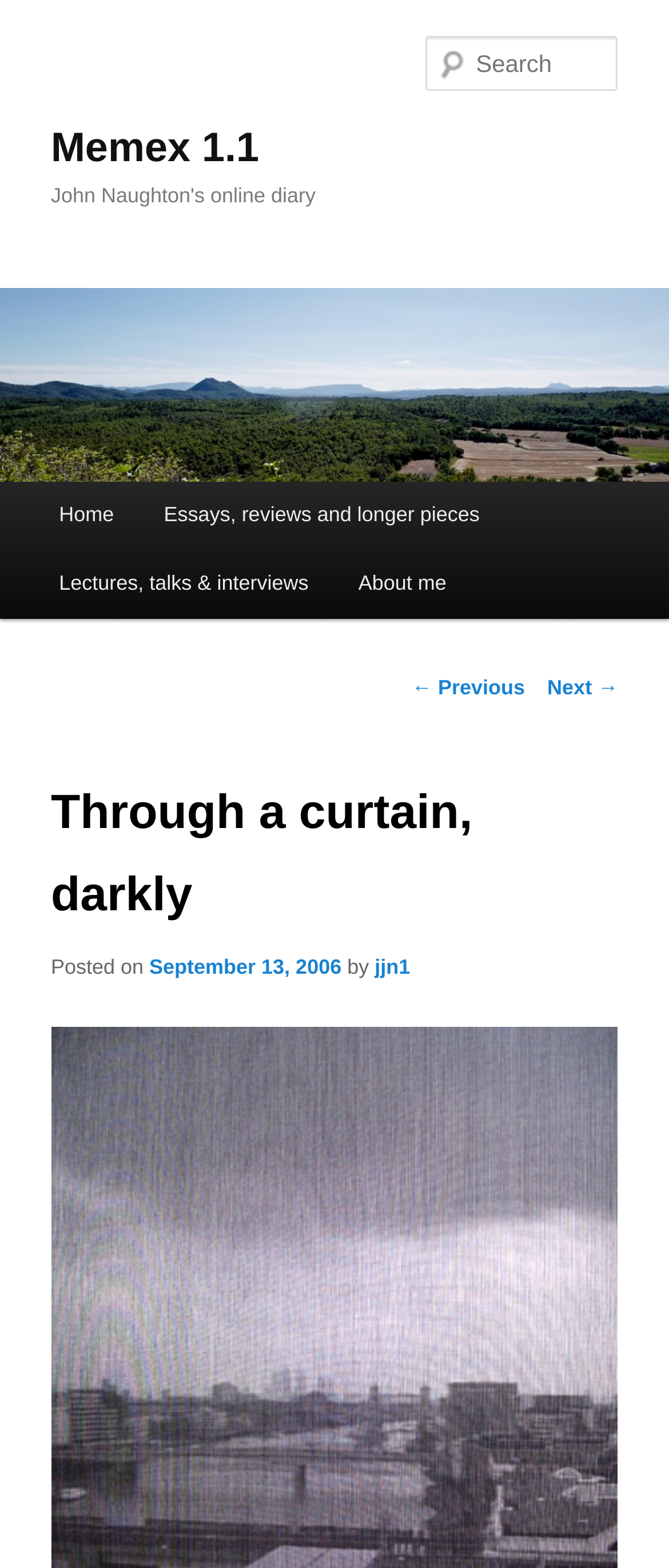What is the title of the post?
Please analyze the image and answer the question with as much detail as possible.

I found the title of the post by looking at the heading 'Through a curtain, darkly' which is the title of the post.